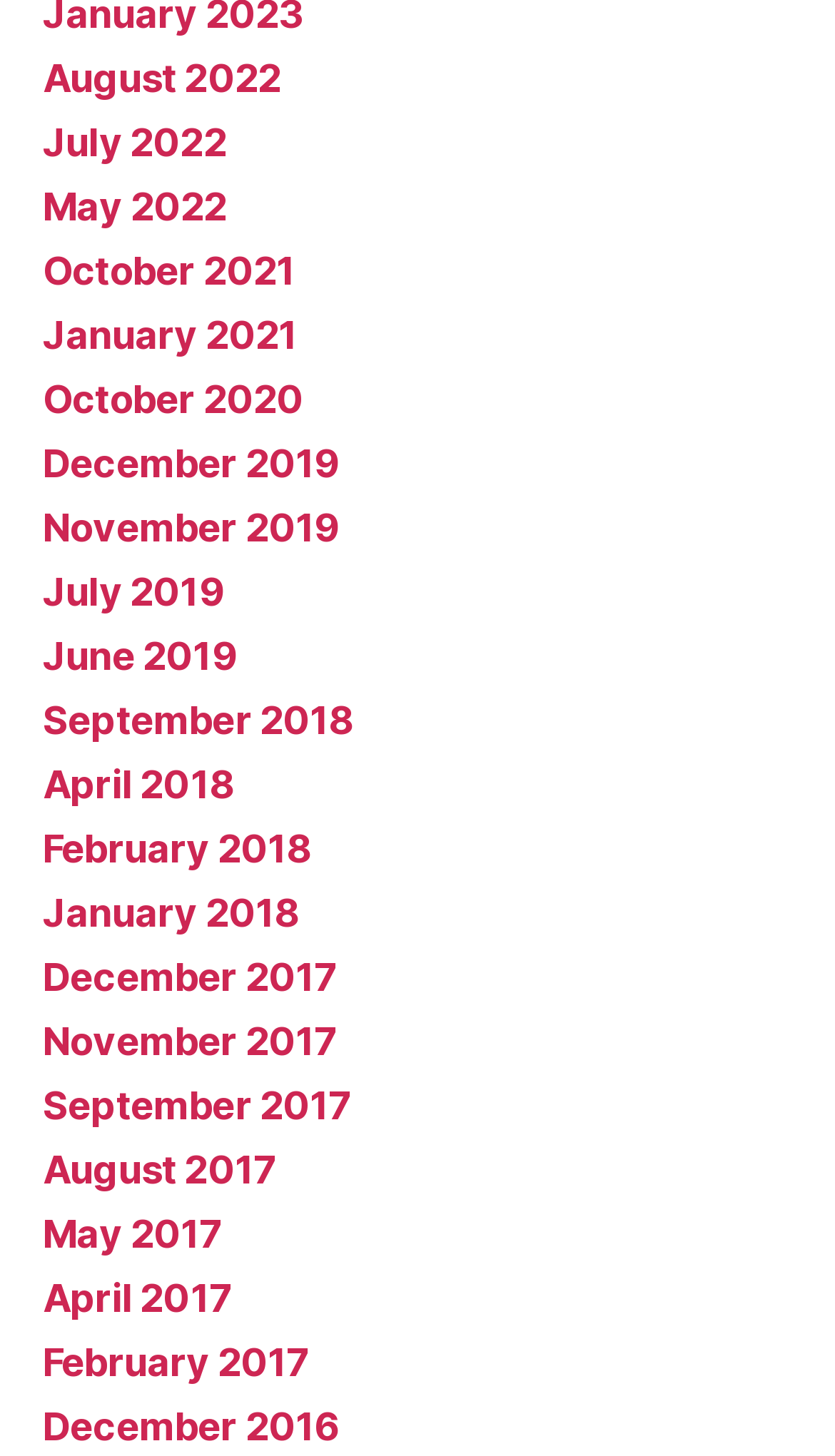Determine the bounding box coordinates of the section to be clicked to follow the instruction: "view August 2022". The coordinates should be given as four float numbers between 0 and 1, formatted as [left, top, right, bottom].

[0.051, 0.038, 0.336, 0.068]